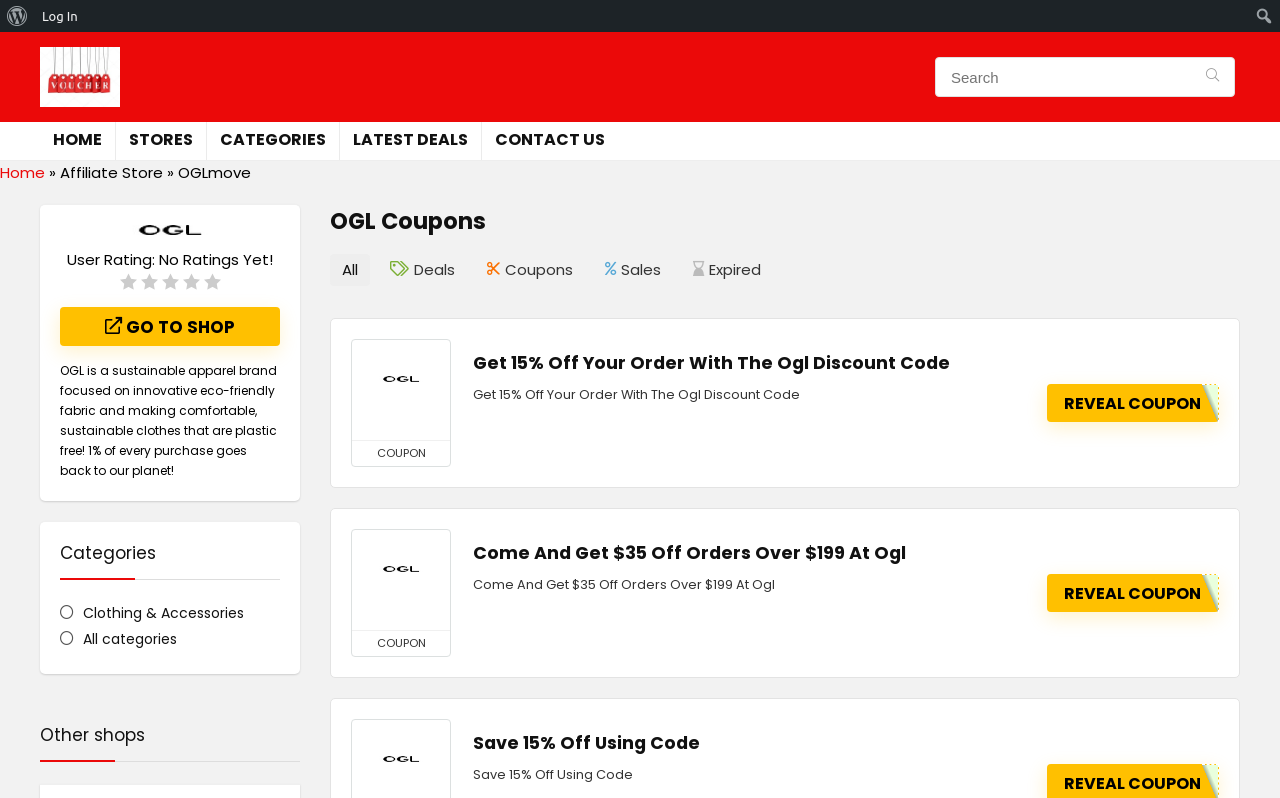Specify the bounding box coordinates of the element's region that should be clicked to achieve the following instruction: "Search for coupons". The bounding box coordinates consist of four float numbers between 0 and 1, in the format [left, top, right, bottom].

[0.977, 0.005, 0.998, 0.035]